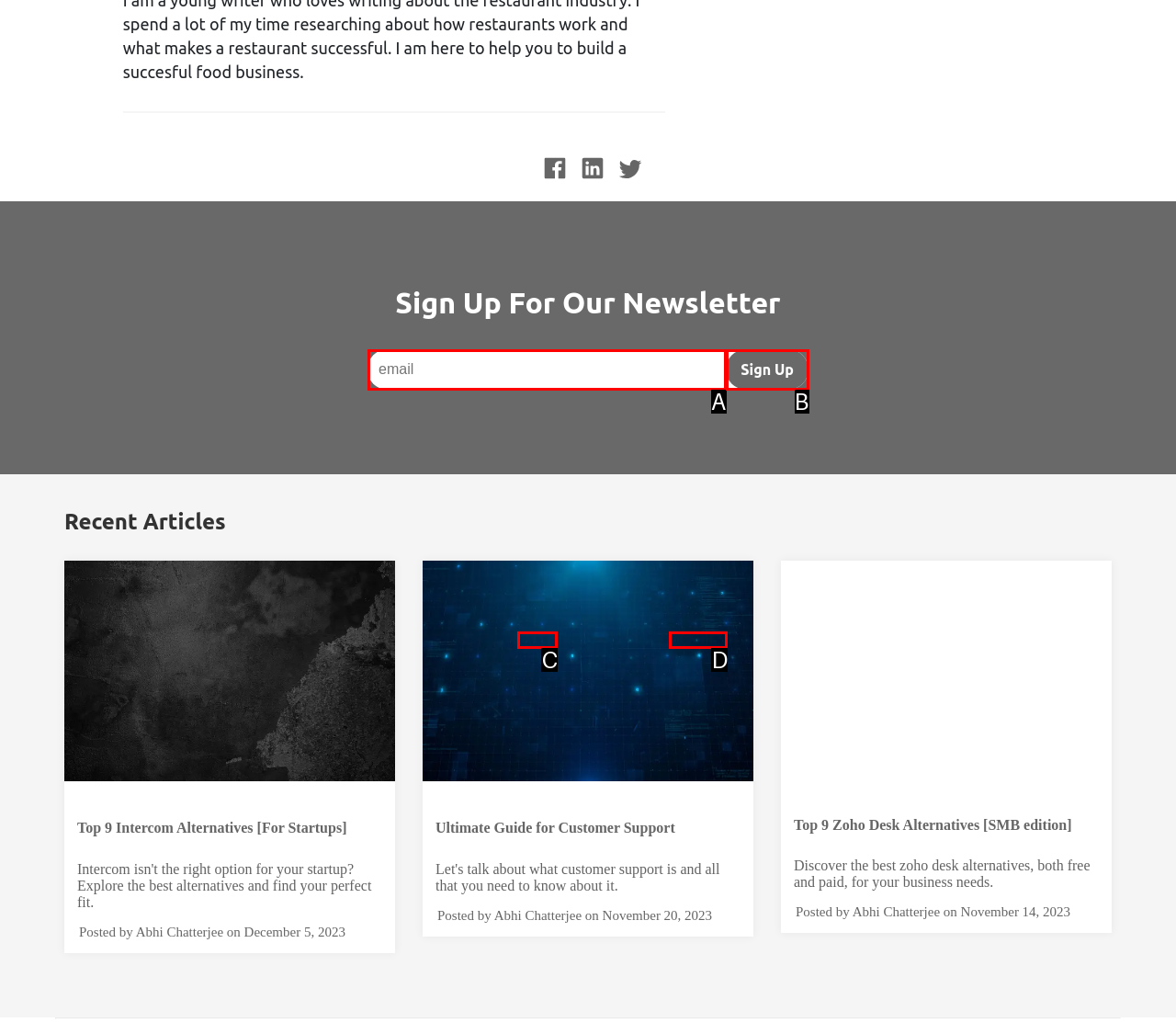Match the description: Sign up to the correct HTML element. Provide the letter of your choice from the given options.

B